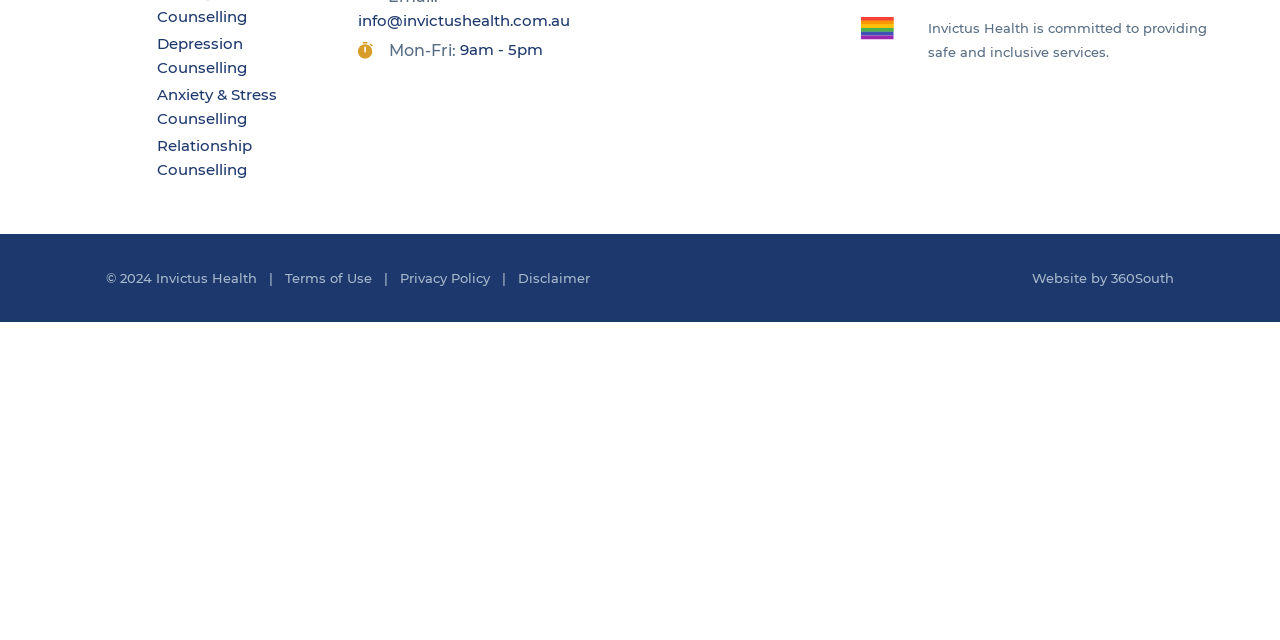Using the provided element description "Disclaimer", determine the bounding box coordinates of the UI element.

[0.405, 0.421, 0.461, 0.446]